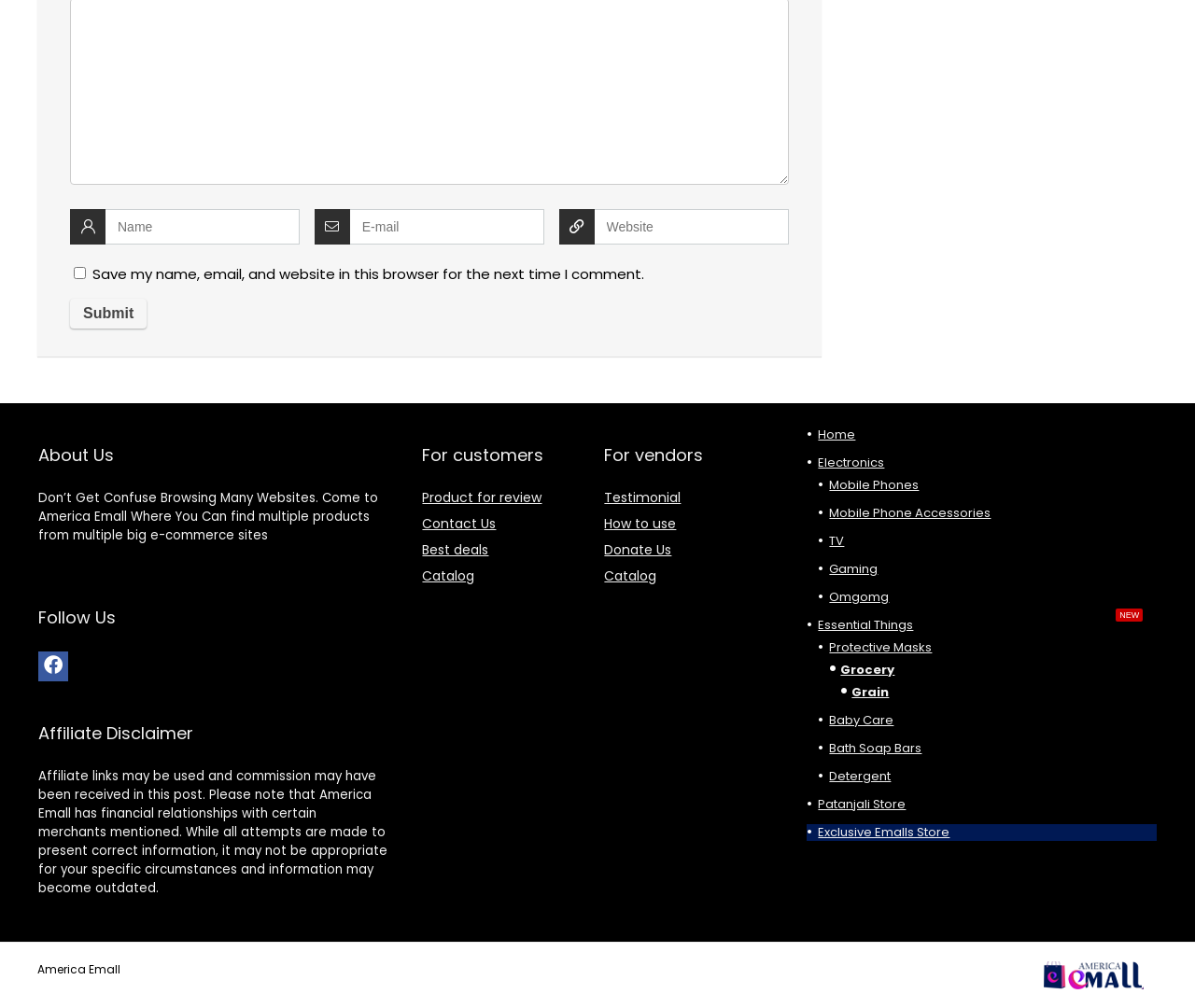Find the bounding box coordinates of the area that needs to be clicked in order to achieve the following instruction: "Browse the Electronics category". The coordinates should be specified as four float numbers between 0 and 1, i.e., [left, top, right, bottom].

[0.685, 0.45, 0.74, 0.468]